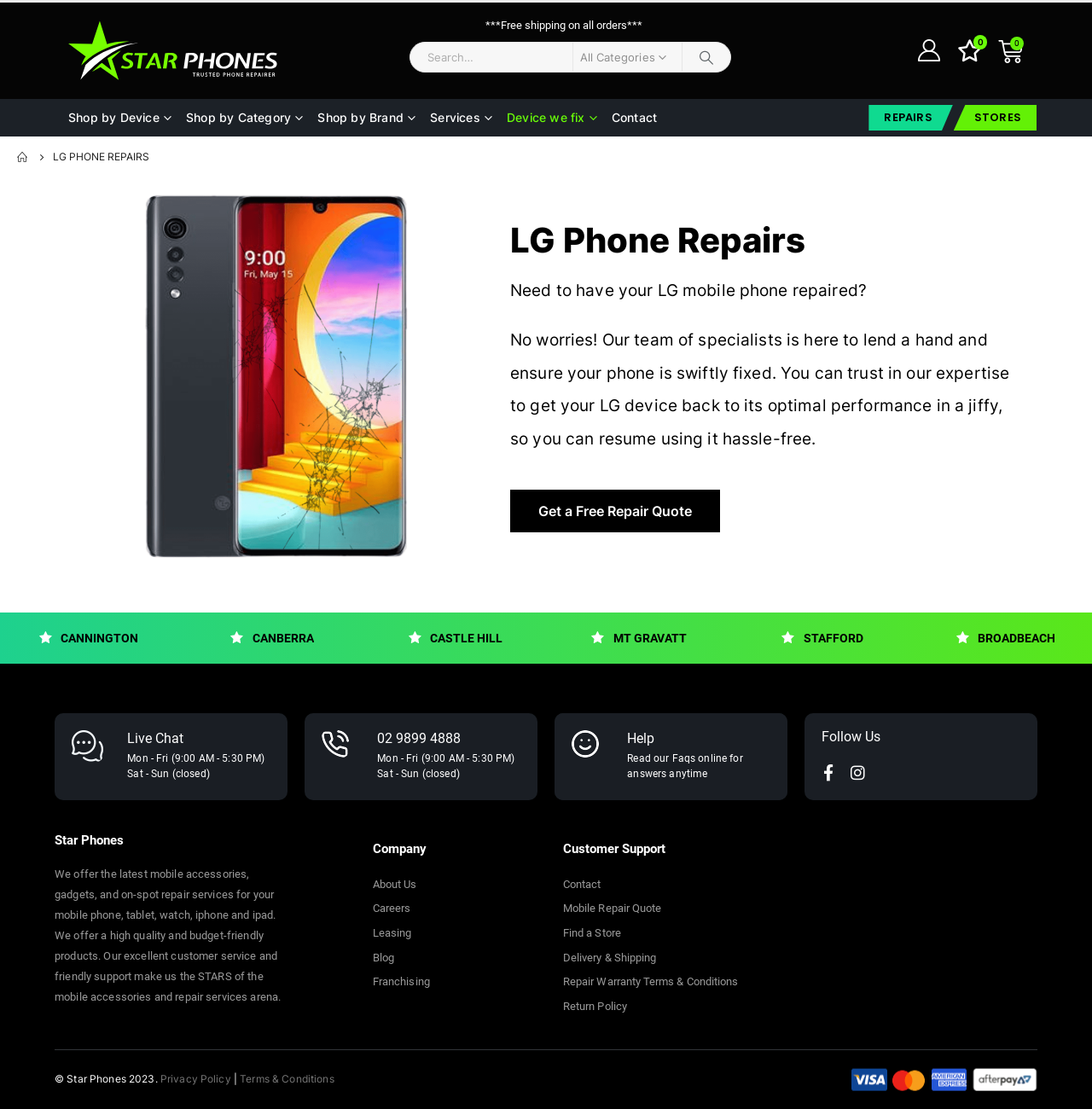Provide your answer in one word or a succinct phrase for the question: 
What is the purpose of the team of specialists?

To lend a hand and fix phones